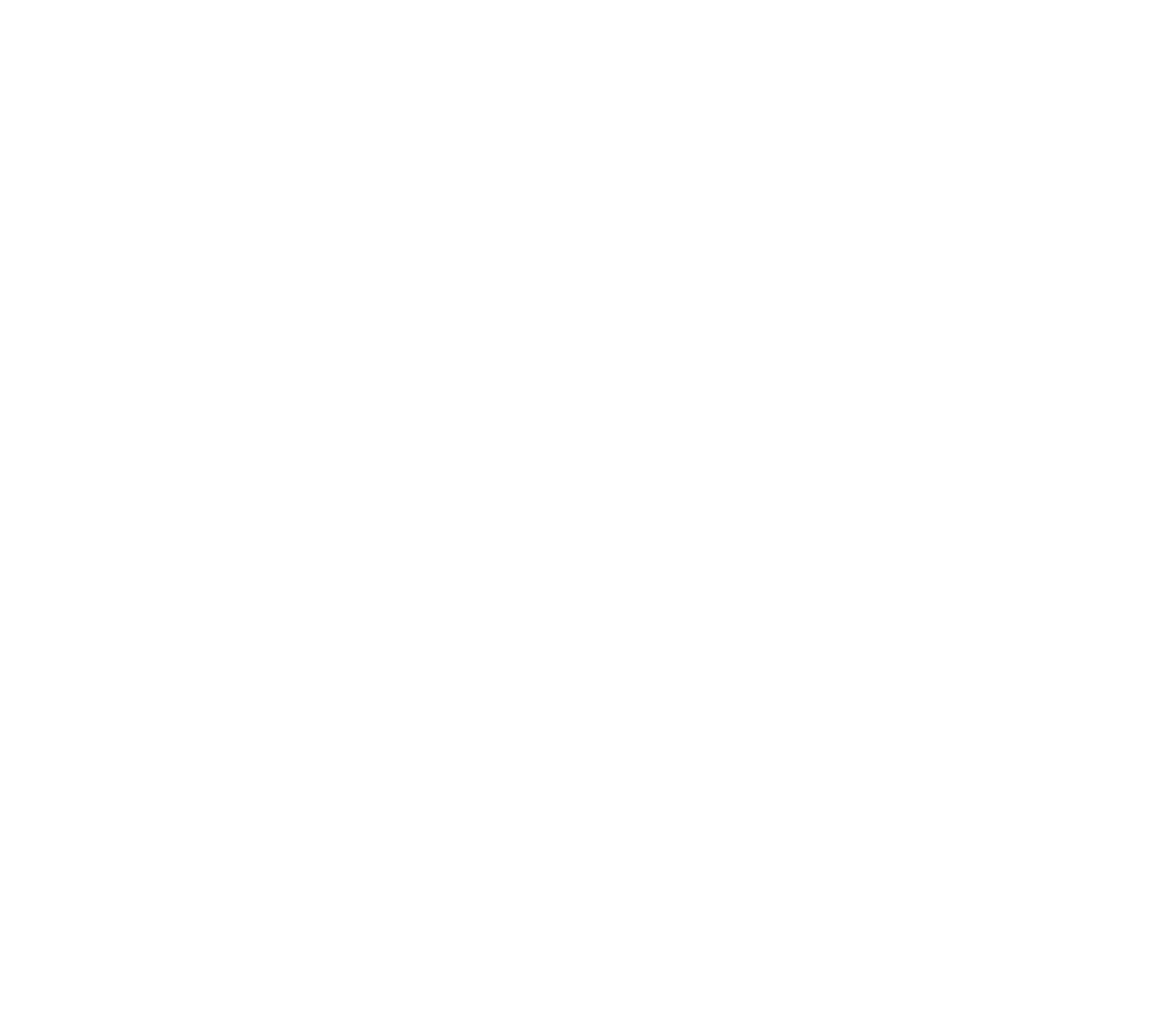Identify the bounding box coordinates of the specific part of the webpage to click to complete this instruction: "Call the phone number".

[0.701, 0.034, 0.798, 0.092]